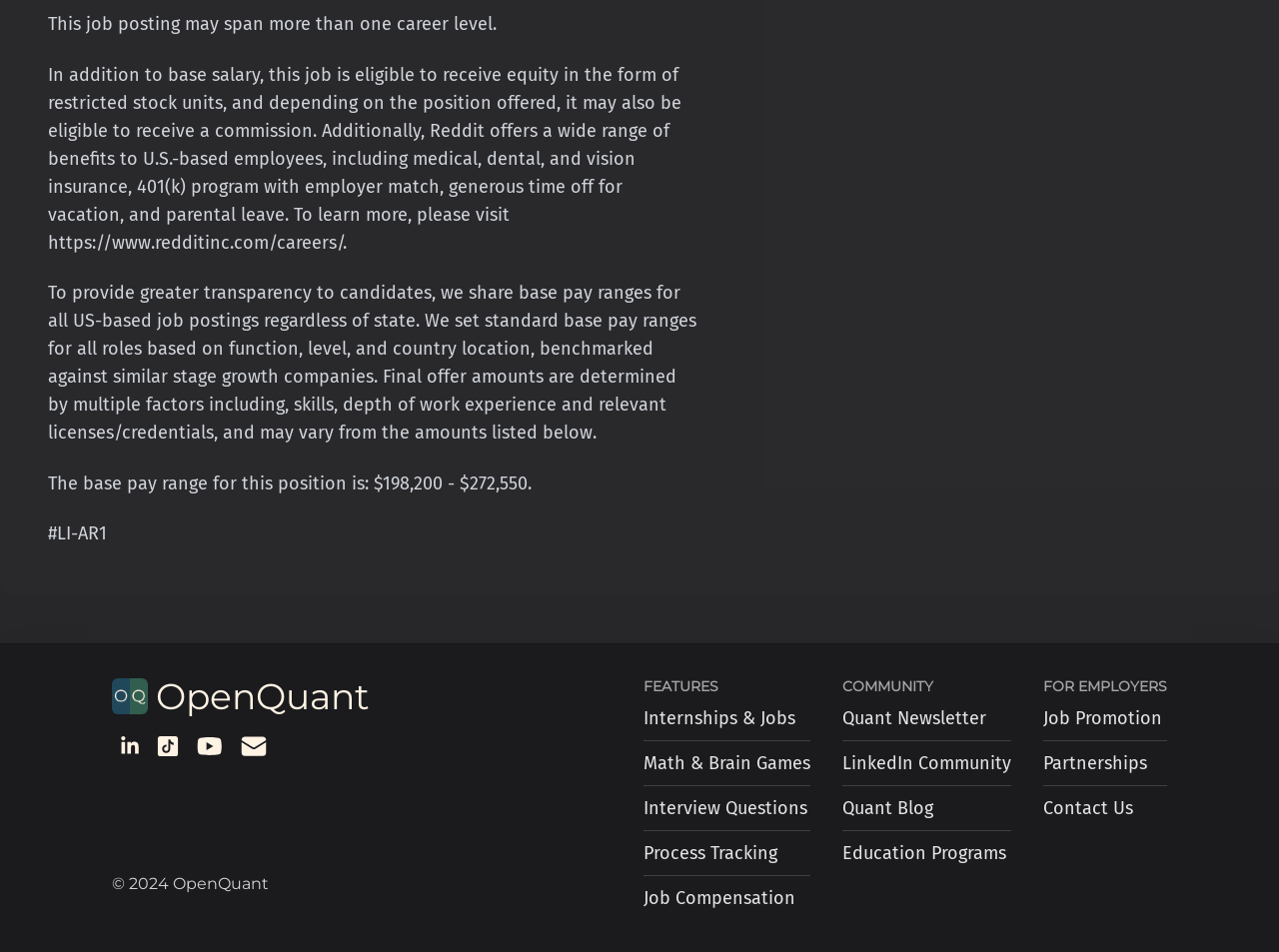Highlight the bounding box coordinates of the element that should be clicked to carry out the following instruction: "View OpenQuant". The coordinates must be given as four float numbers ranging from 0 to 1, i.e., [left, top, right, bottom].

[0.122, 0.708, 0.289, 0.754]